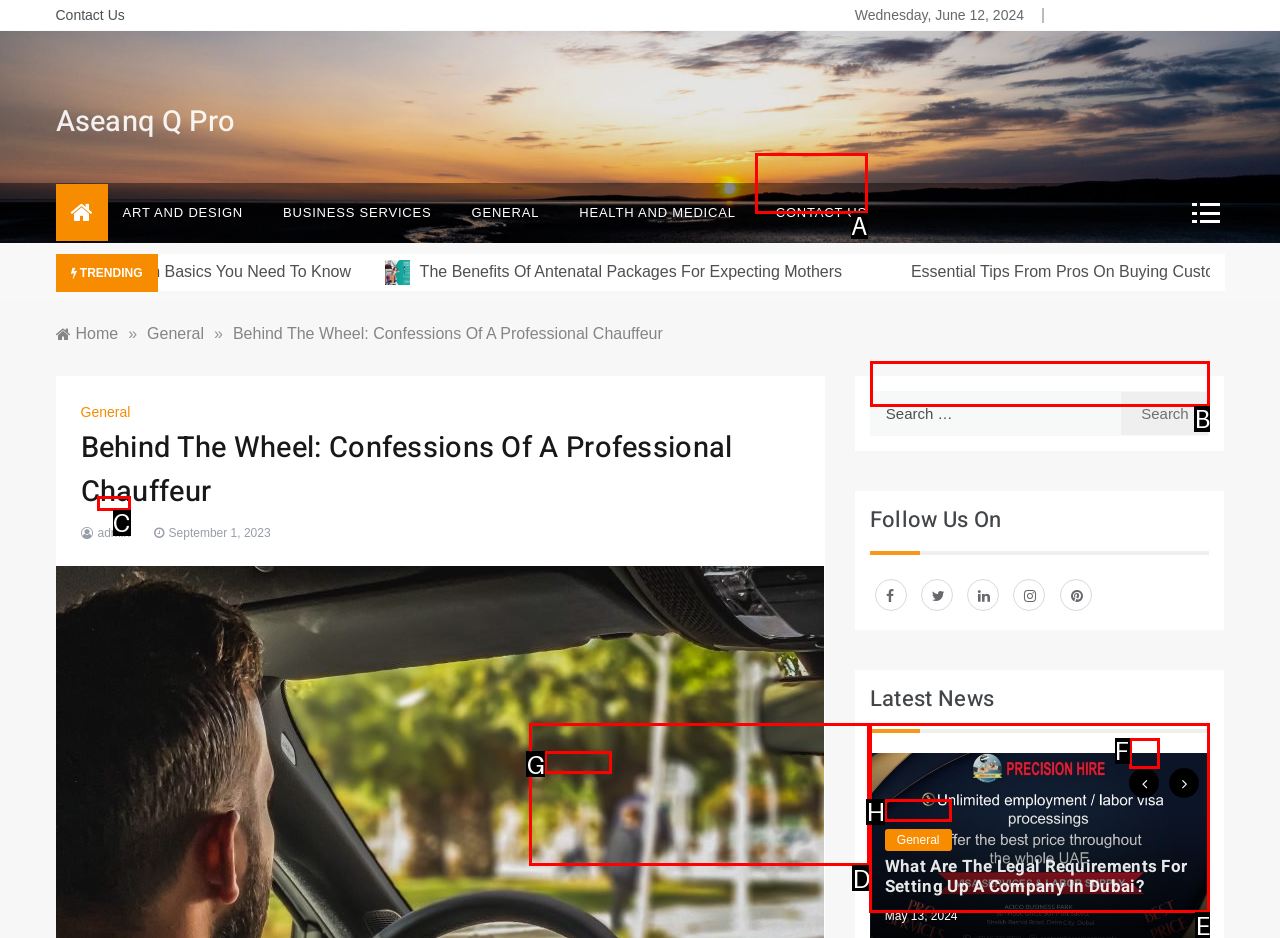What option should you select to complete this task: Search for something? Indicate your answer by providing the letter only.

B